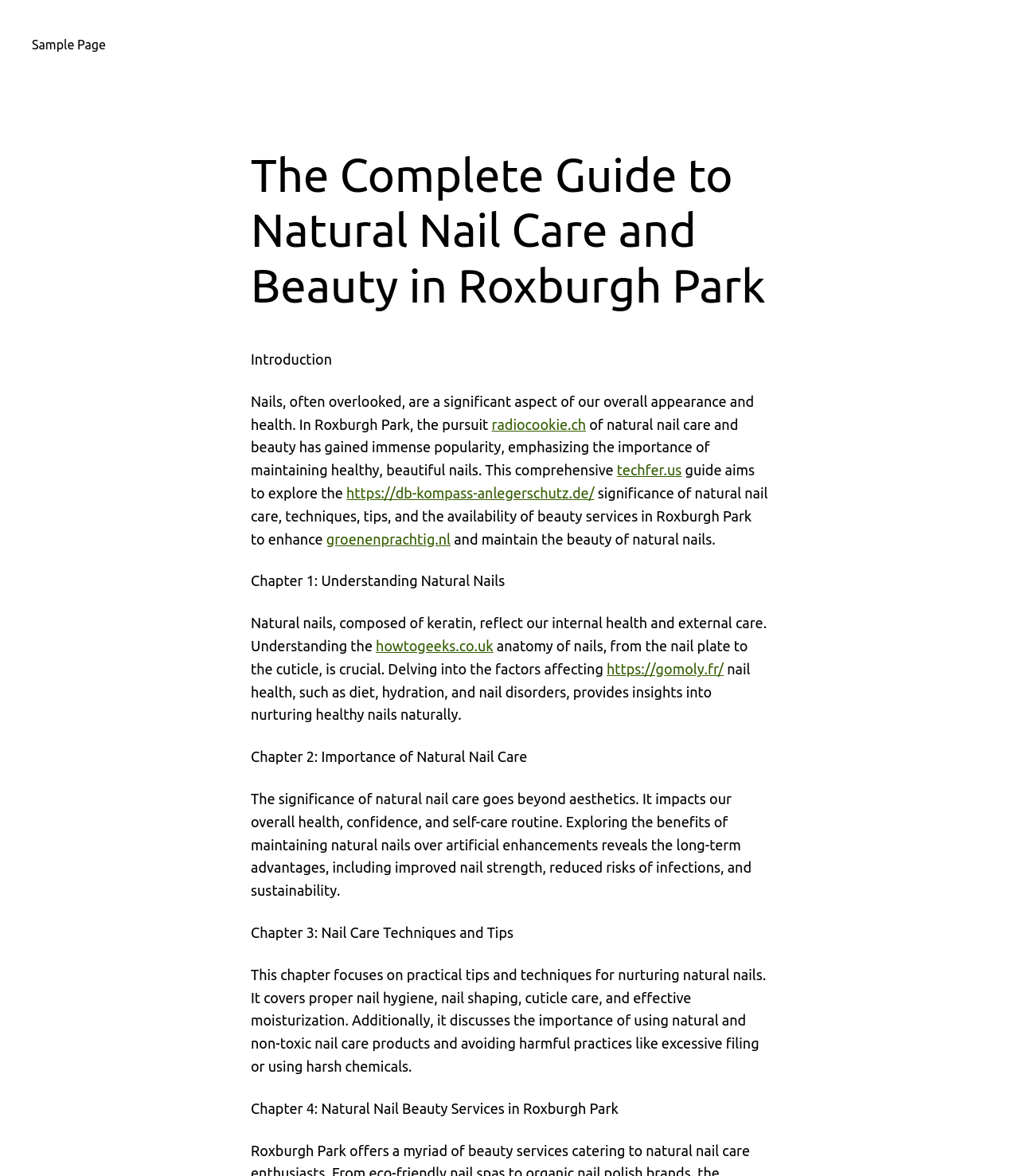Identify the bounding box coordinates for the UI element described as follows: radiocookie.ch. Use the format (top-left x, top-left y, bottom-right x, bottom-right y) and ensure all values are floating point numbers between 0 and 1.

[0.482, 0.354, 0.575, 0.367]